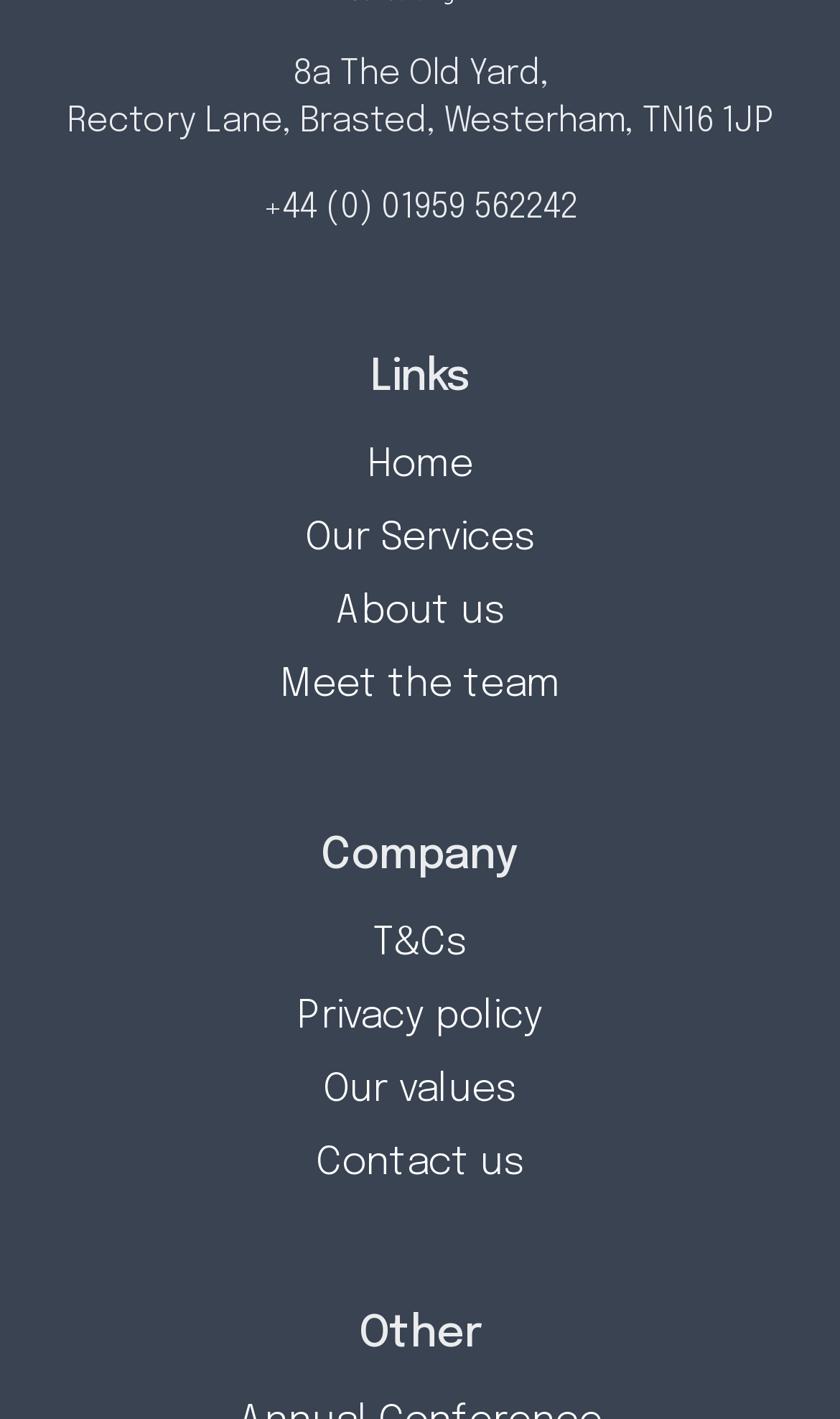Please determine the bounding box coordinates of the area that needs to be clicked to complete this task: 'Go to Home'. The coordinates must be four float numbers between 0 and 1, formatted as [left, top, right, bottom].

[0.437, 0.314, 0.563, 0.342]